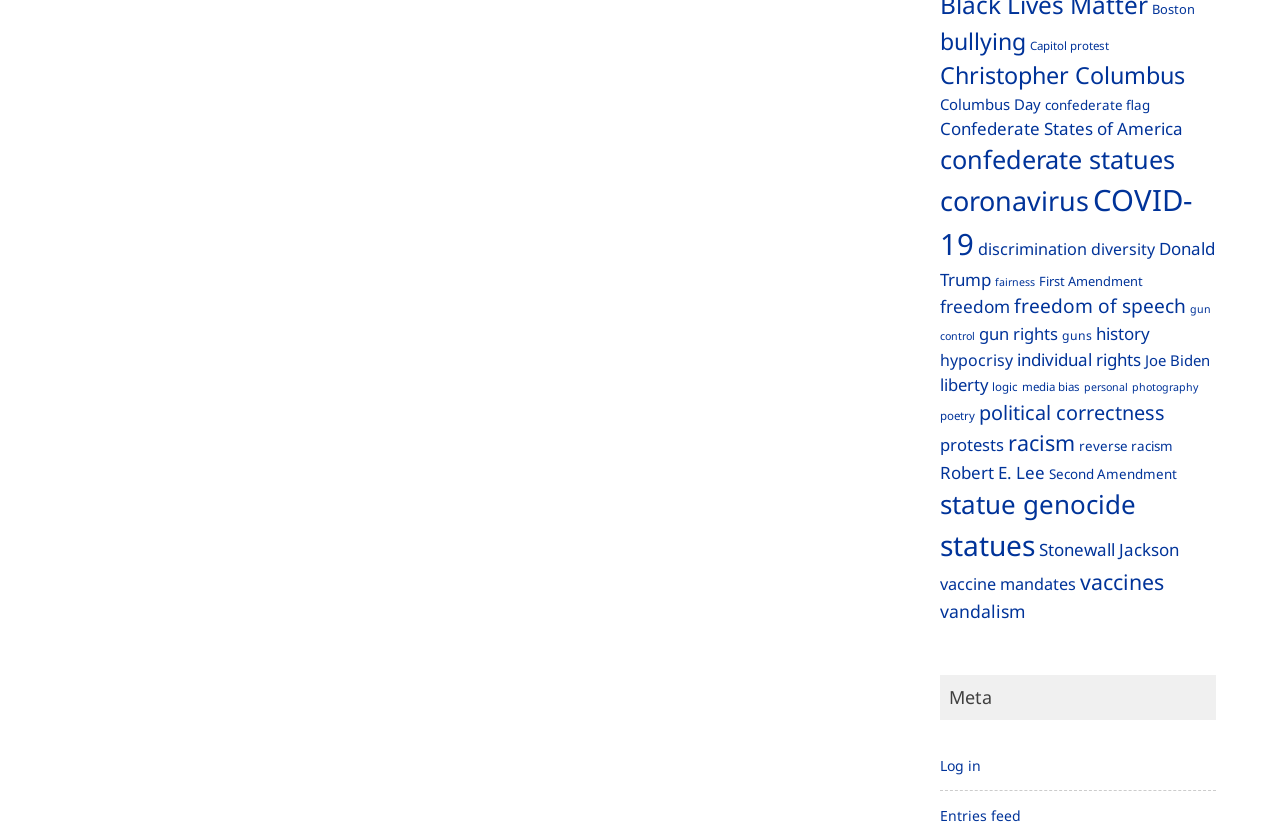What is the topic with the most items?
Use the image to give a comprehensive and detailed response to the question.

I scanned the links and found that 'statues (94 items)' has the most items. This indicates that the topic with the most items is statues.